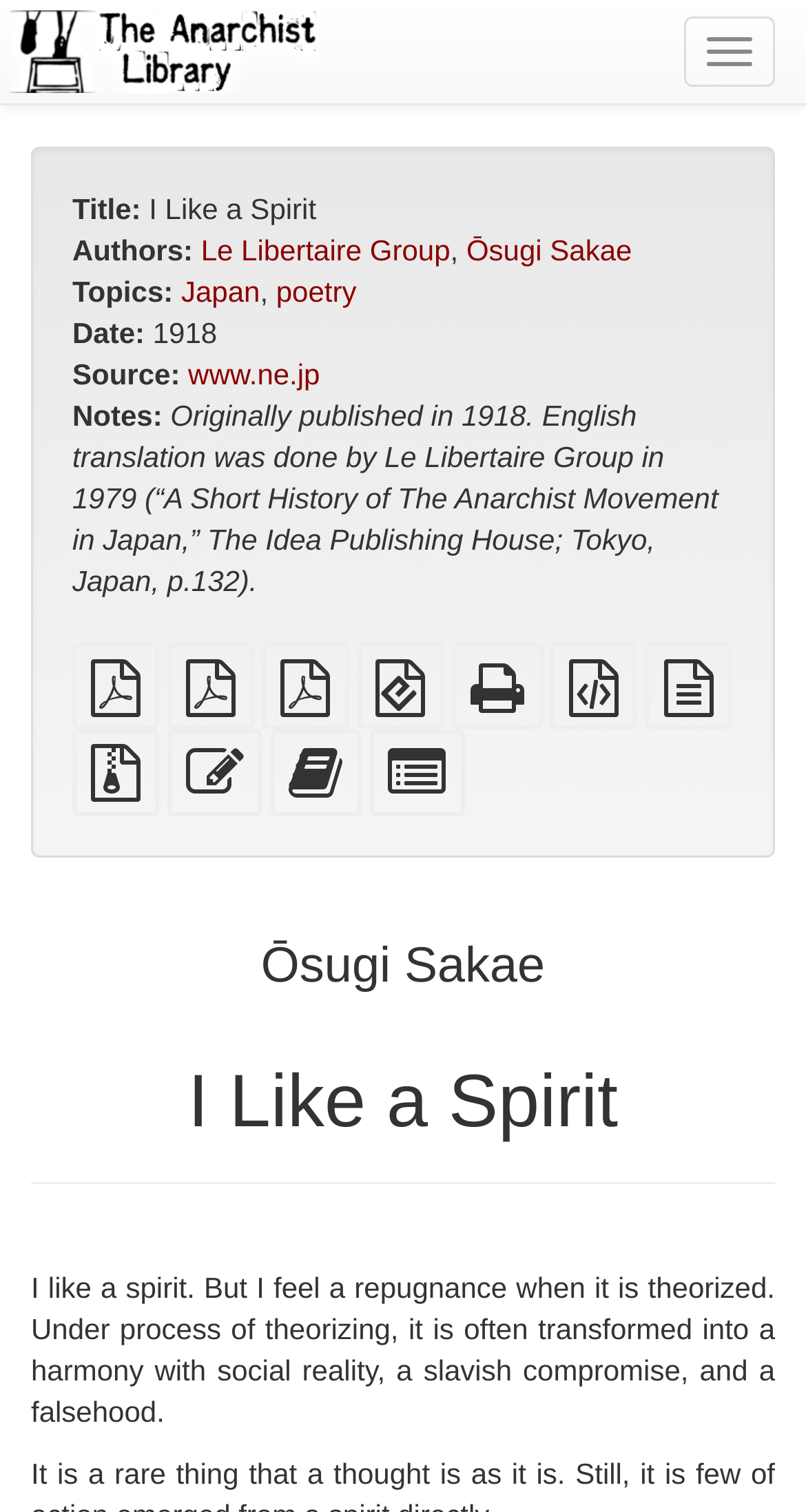How many PDF formats are available for download?
Give a single word or phrase as your answer by examining the image.

3